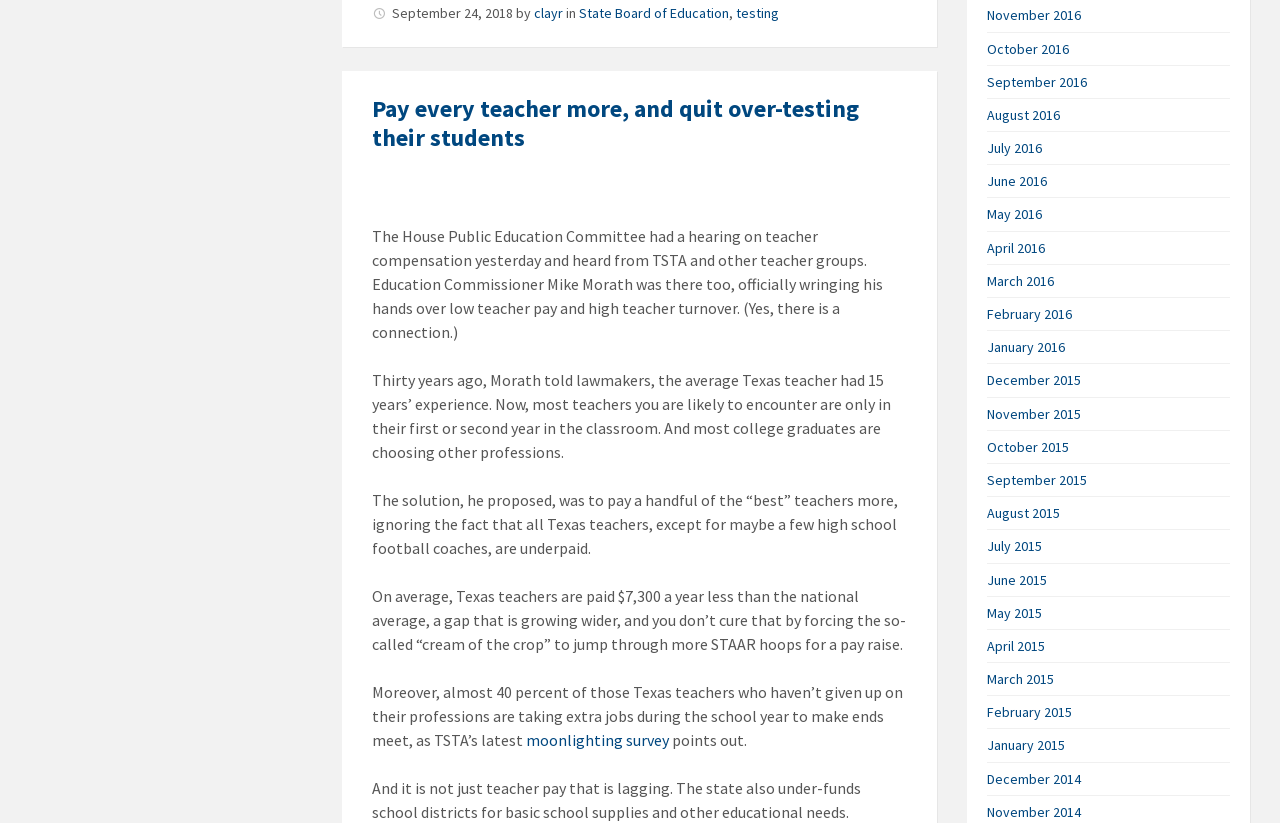Review the image closely and give a comprehensive answer to the question: What is the topic of the article?

The topic of the article can be inferred from the heading 'Pay every teacher more, and quit over-testing their students' and the content of the article, which discusses teacher compensation and the issue of over-testing.